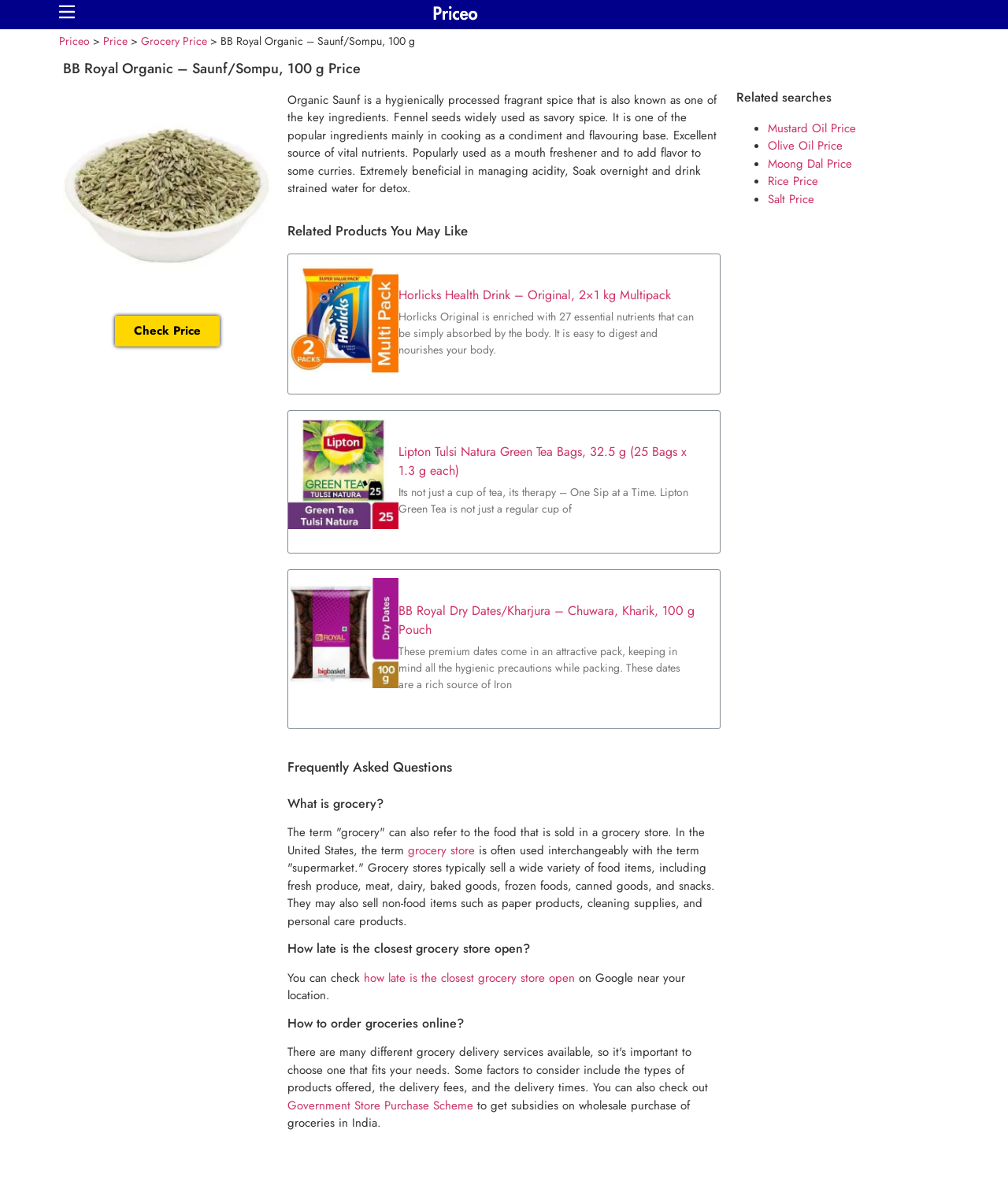Describe every aspect of the webpage comprehensively.

This webpage is about BB Royal Organic Saunf/Sompu, a type of fragrant spice. At the top, there is a button and a link to "Priceo" with an accompanying image. Below that, there is a heading that reads "BB Royal Organic – Saunf/Sompu, 100 g Price" and an image of the product. 

To the right of the product image, there is a link to "Check Price". Below the product image, there is a paragraph of text that describes the product, its uses, and its benefits. 

Further down, there is a section titled "Related Products You May Like" that features three articles. Each article contains an image, a link to the product, and a brief description of the product. The products are Horlicks Health Drink, Lipton Tulsi Natura Green Tea Bags, and BB Royal Dry Dates/Kharjura – Chuwara, Kharik.

Below the related products section, there is a section titled "Frequently Asked Questions" that contains several headings and paragraphs of text. The questions and answers are related to grocery stores, including what they sell, their operating hours, and how to order groceries online.

At the bottom of the page, there is a section titled "Related searches" that contains a list of links to other products, including Mustard Oil, Olive Oil, Moong Dal, Rice, and Salt.